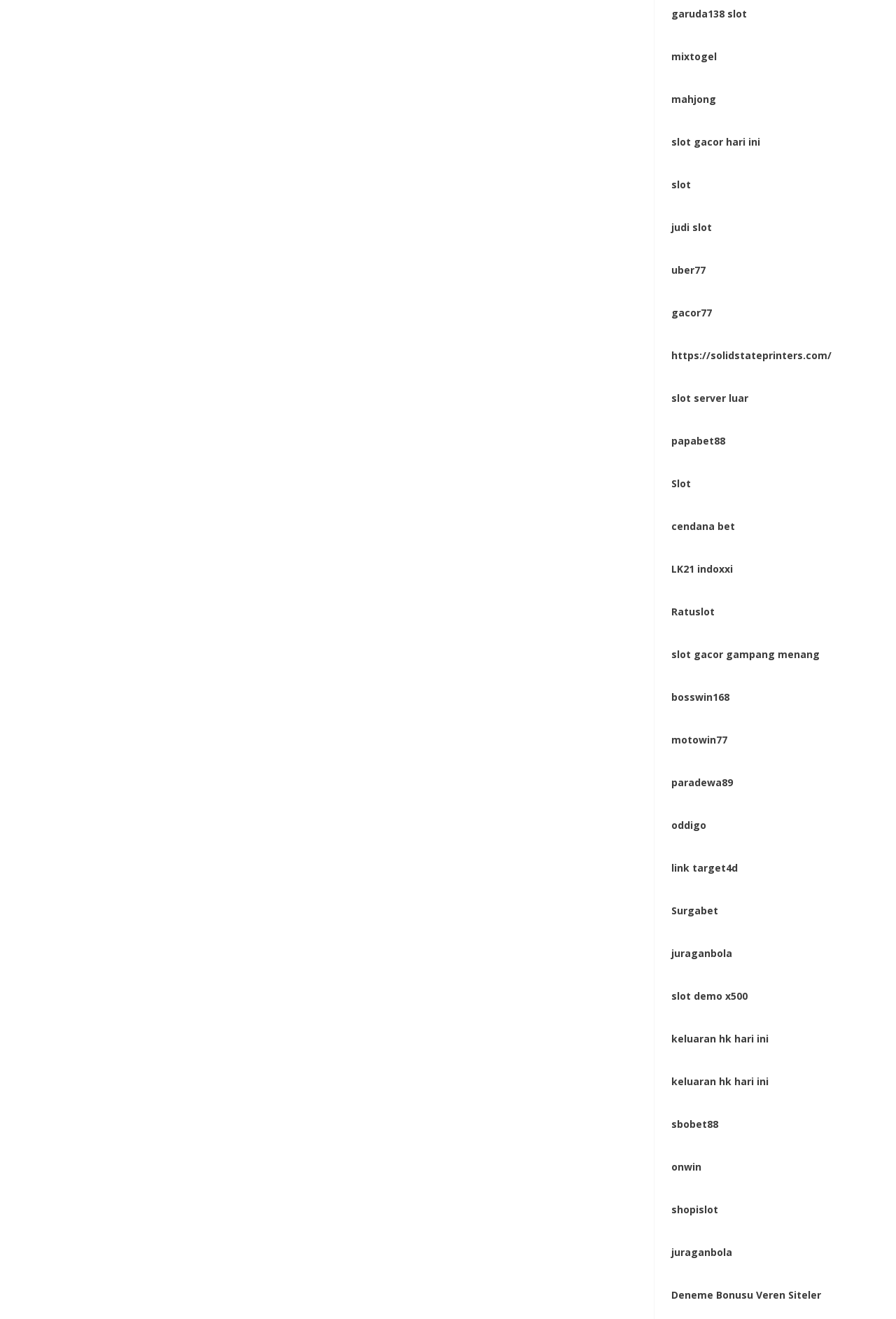Please locate the bounding box coordinates of the element that should be clicked to complete the given instruction: "visit mixtogel website".

[0.749, 0.038, 0.8, 0.048]